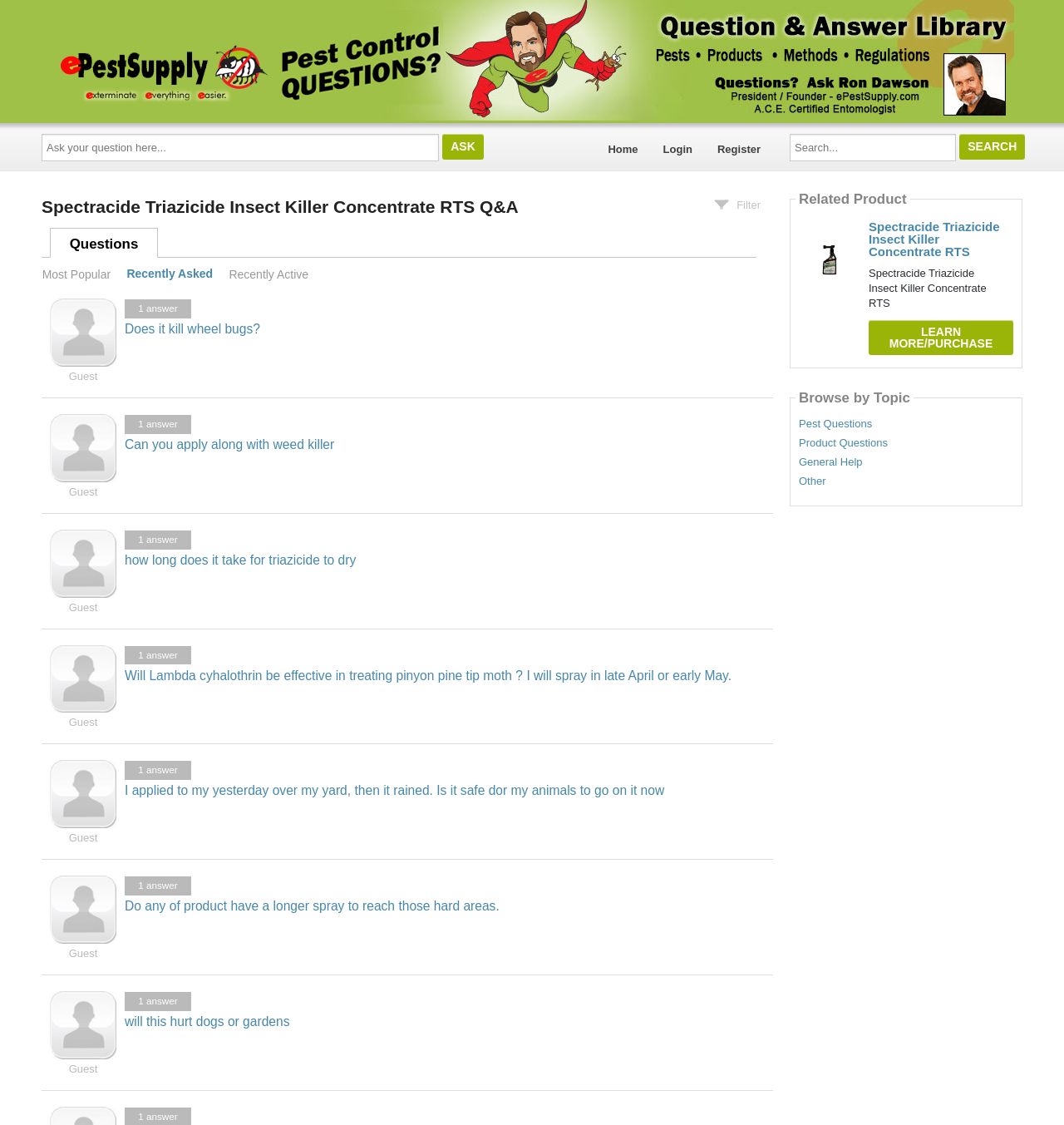Identify the bounding box coordinates for the UI element that matches this description: "Contact Us".

None